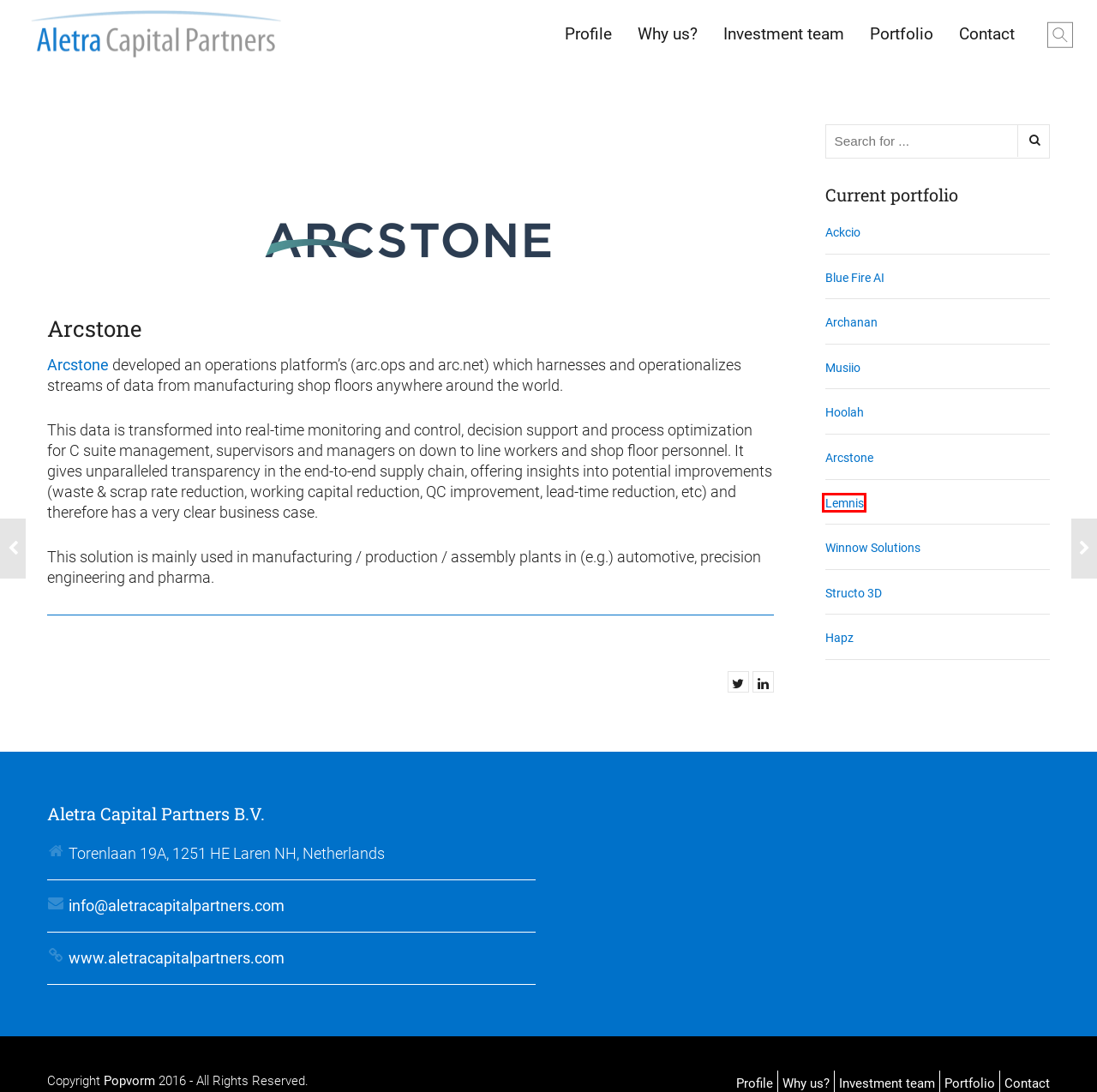You have a screenshot of a webpage where a red bounding box highlights a specific UI element. Identify the description that best matches the resulting webpage after the highlighted element is clicked. The choices are:
A. Archanan - Aletra Capital Partners B.V.
B. Ackcio - Aletra Capital Partners B.V.
C. Lemnis - Aletra Capital Partners B.V.
D. Aletra Capital Partners - investment company
E. Structo 3D - Aletra Capital Partners B.V.
F. Winnow Solutions - Aletra Capital Partners B.V.
G. Hoolah - Aletra Capital Partners B.V.
H. Complete Manufacturing Transparency across the Supply Chain | Arcstone

C